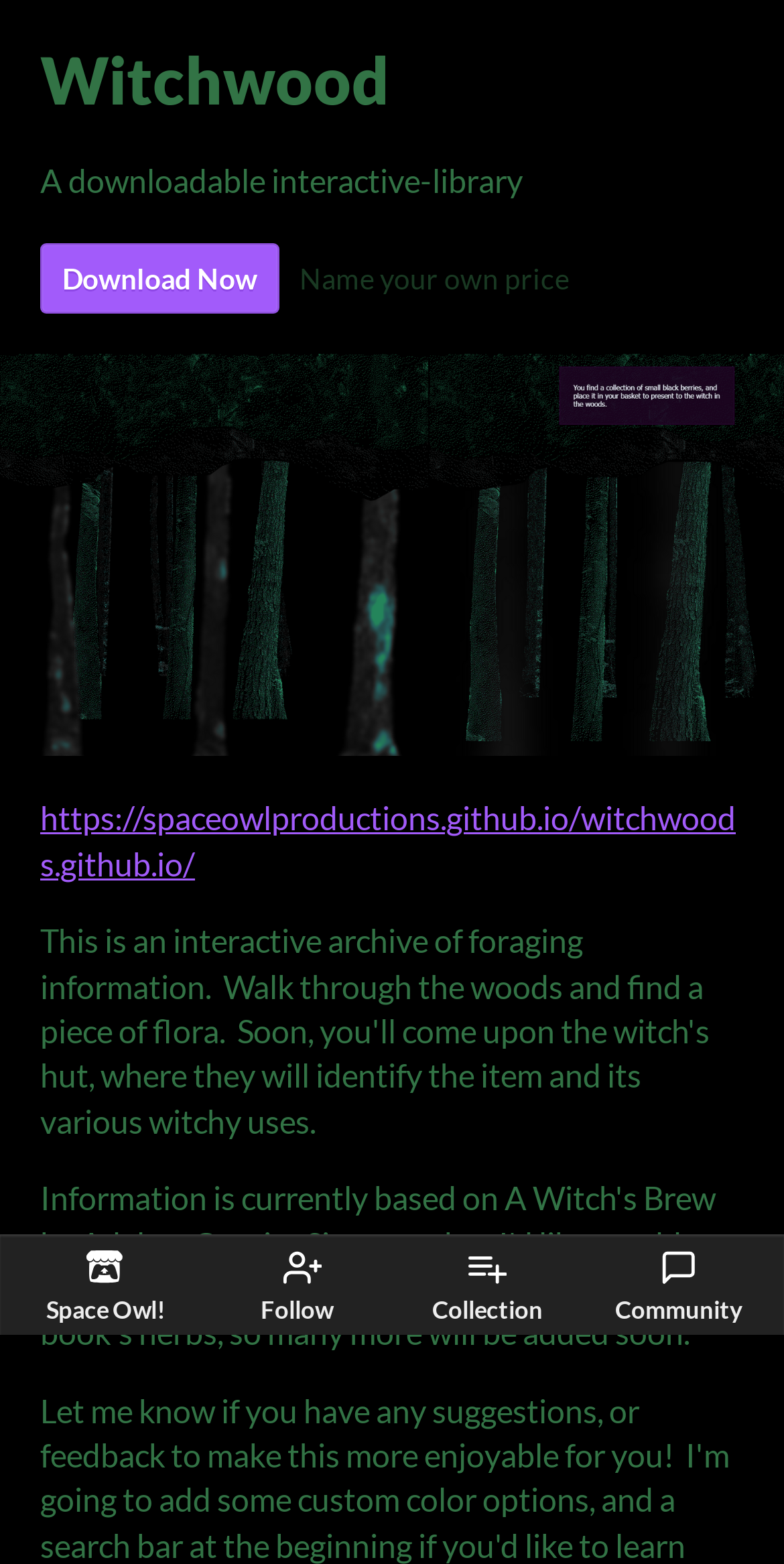Find the bounding box coordinates for the UI element that matches this description: "Add To CollectionCollection".

[0.538, 0.793, 0.705, 0.847]